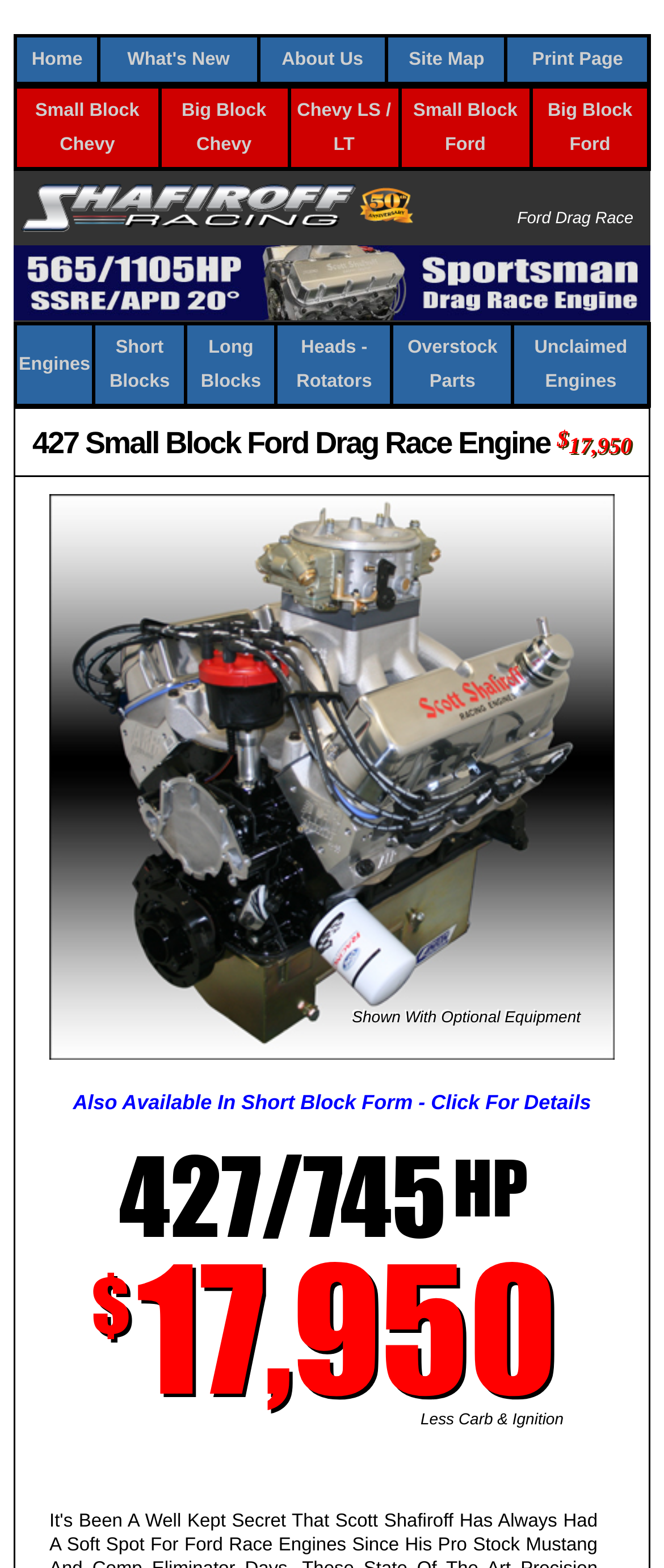What is the text of the webpage's headline?

427 Small Block Ford Drag Race Engine $17,950